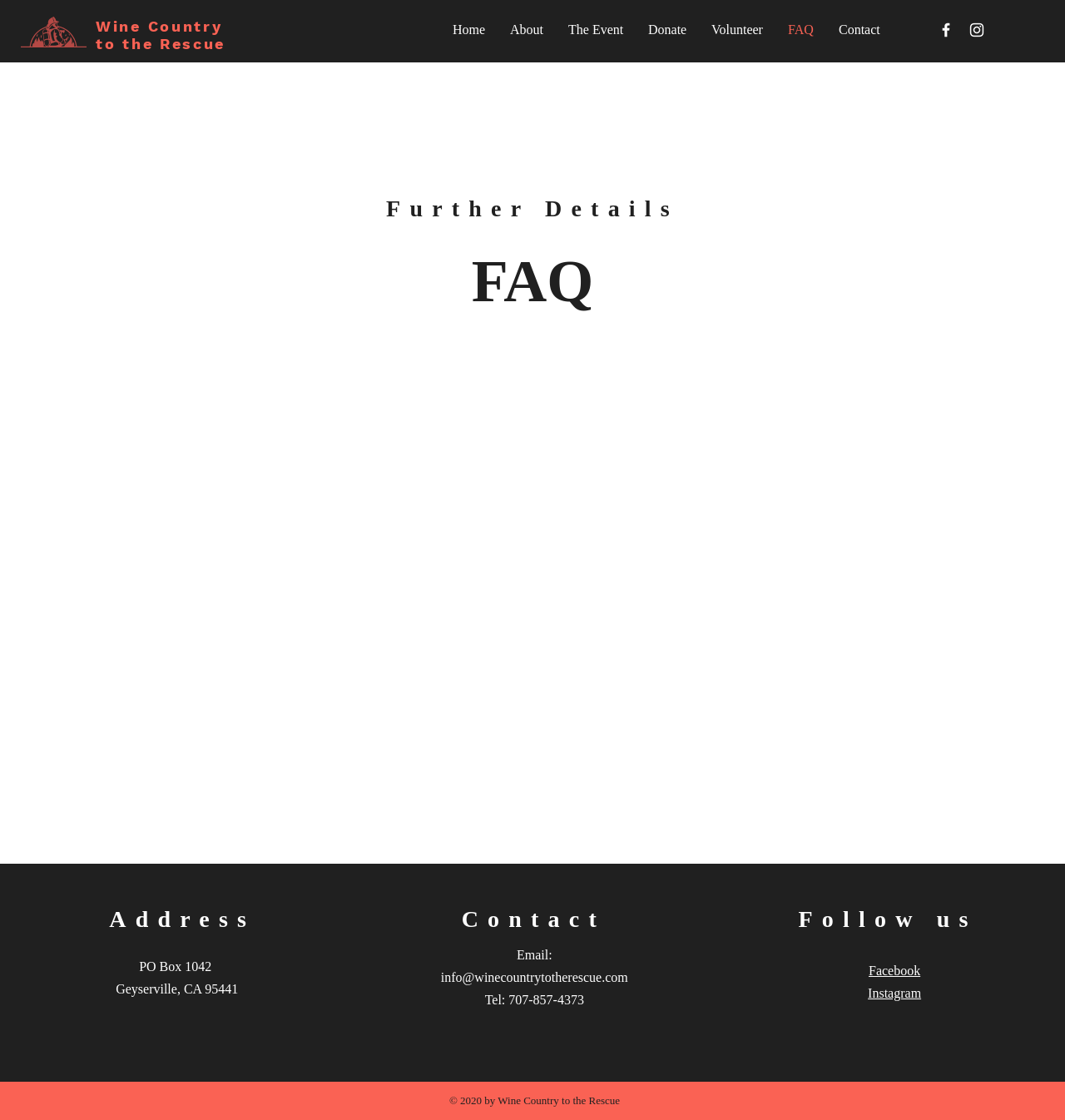Please specify the bounding box coordinates of the clickable region to carry out the following instruction: "Send an email to Wine Country". The coordinates should be four float numbers between 0 and 1, in the format [left, top, right, bottom].

[0.414, 0.866, 0.59, 0.879]